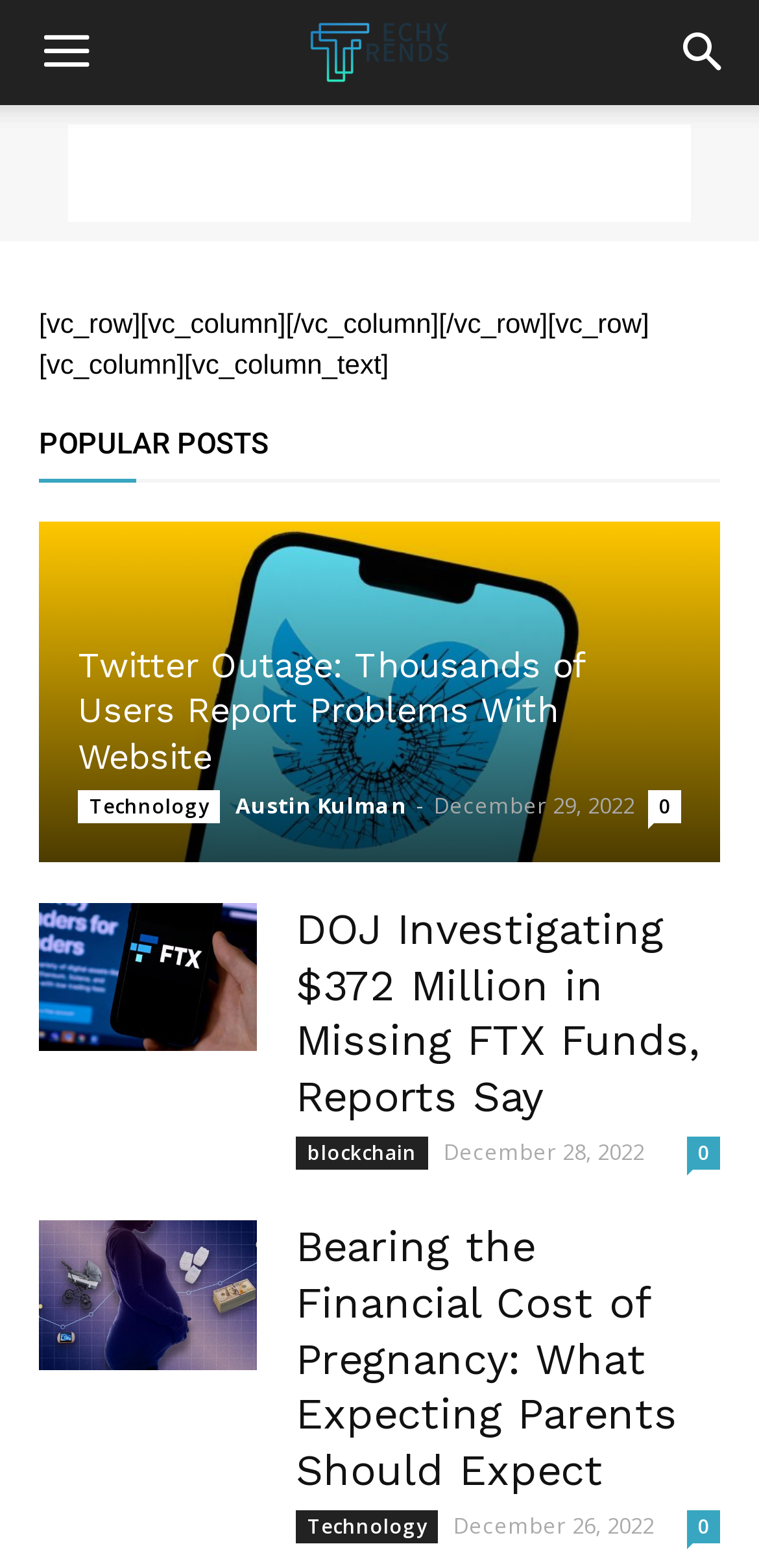Determine the bounding box coordinates of the target area to click to execute the following instruction: "Read the DOJ Investigating news."

[0.39, 0.576, 0.949, 0.718]